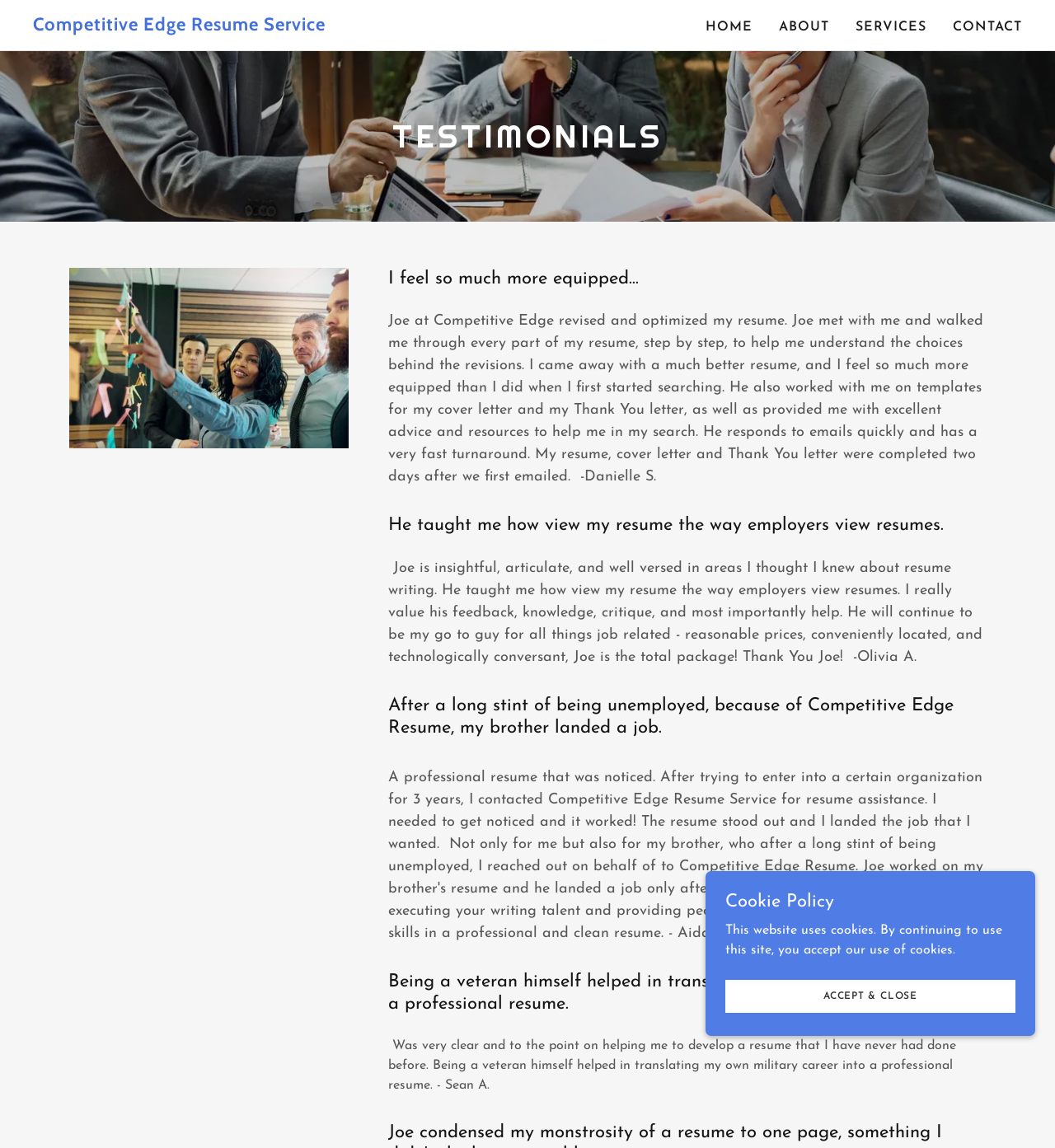What is the main topic of the testimonials?
Using the image as a reference, answer the question with a short word or phrase.

Resume and job search